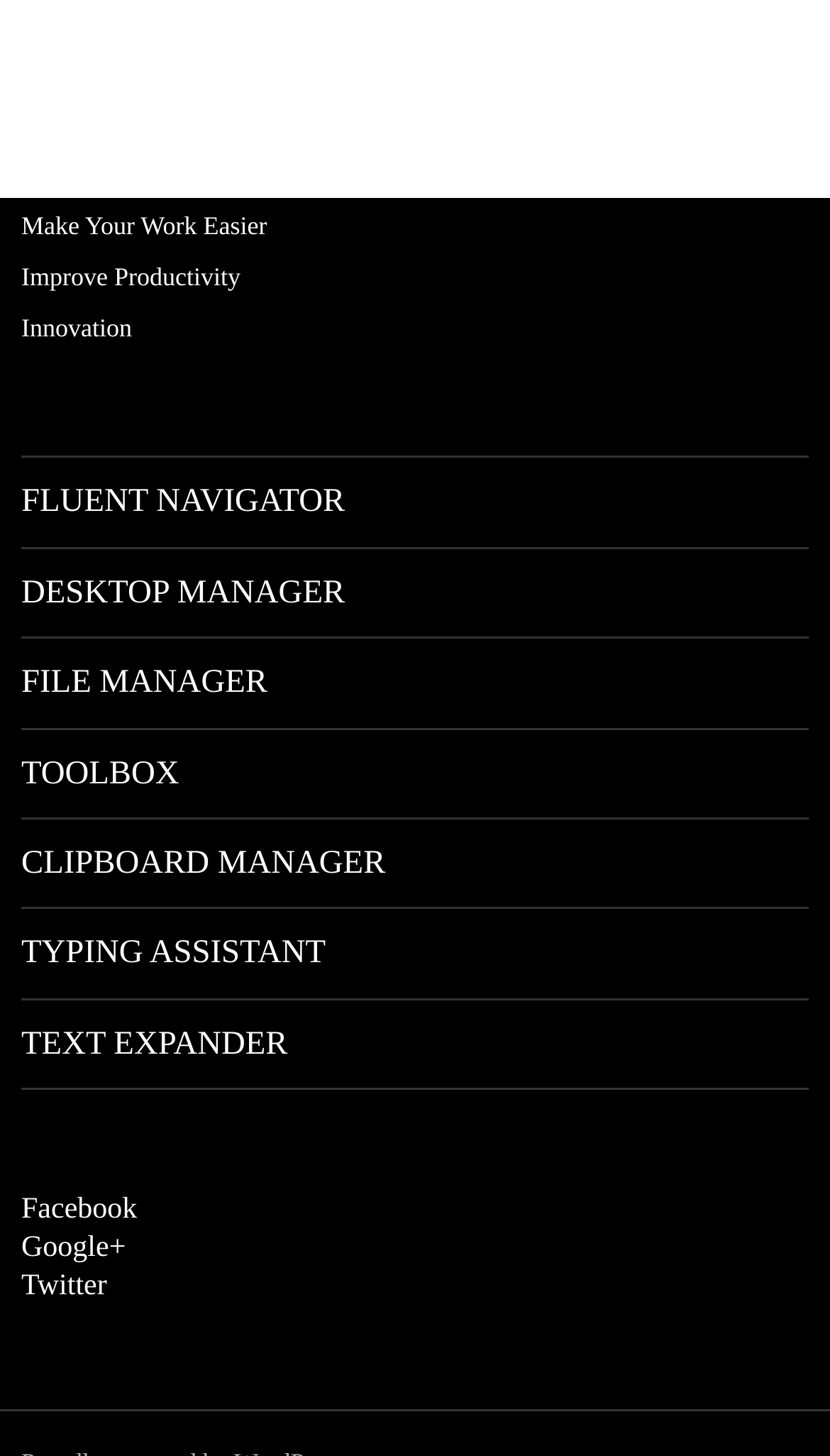Find the bounding box coordinates for the area that should be clicked to accomplish the instruction: "Read the Kubernetes Default Service Account article".

None